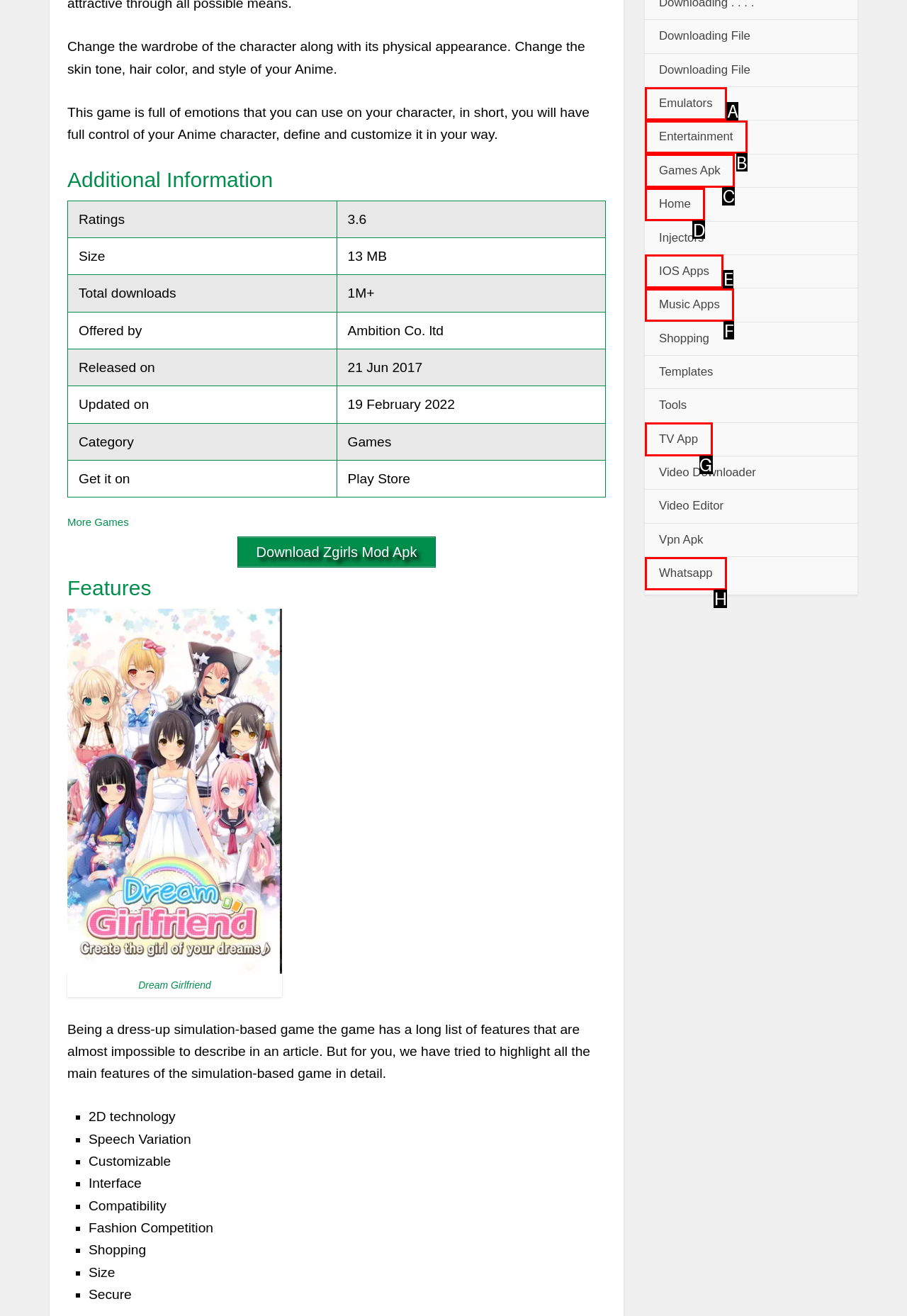Determine the option that best fits the description: Home
Reply with the letter of the correct option directly.

D